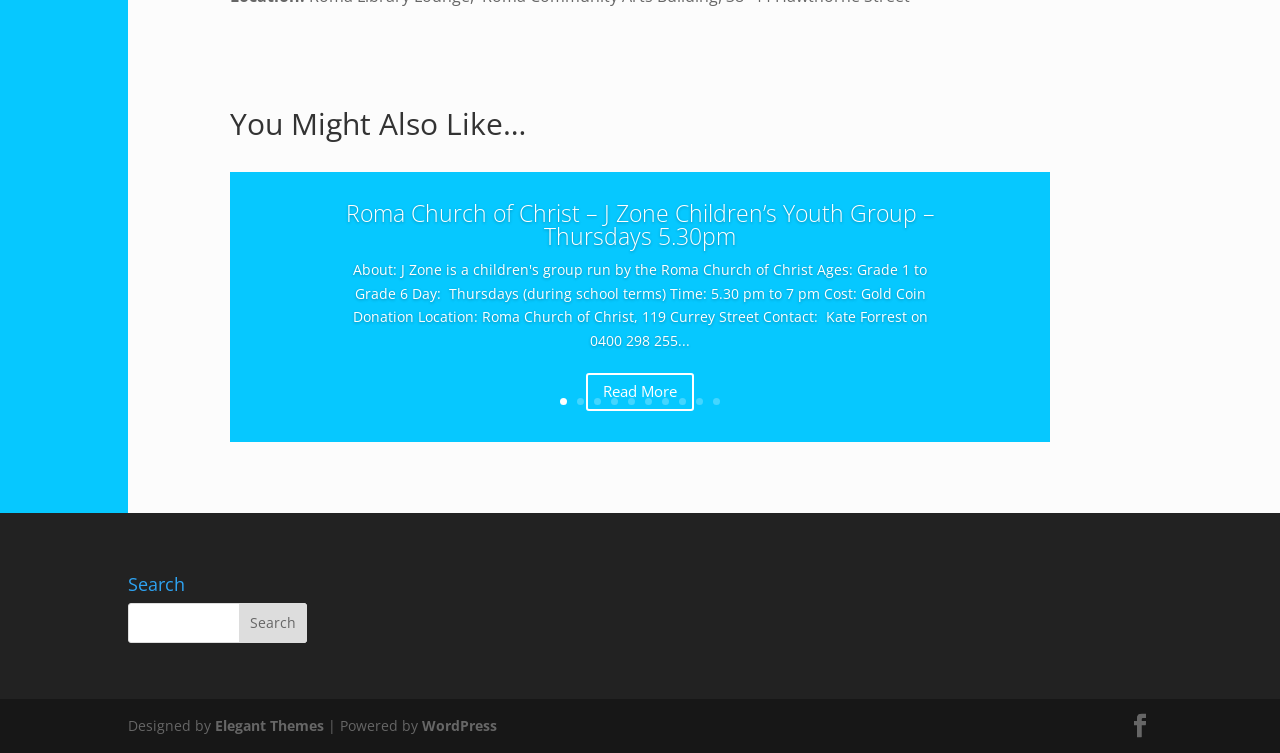Please identify the bounding box coordinates of the area I need to click to accomplish the following instruction: "Click on 'Read More 5'".

[0.458, 0.495, 0.542, 0.546]